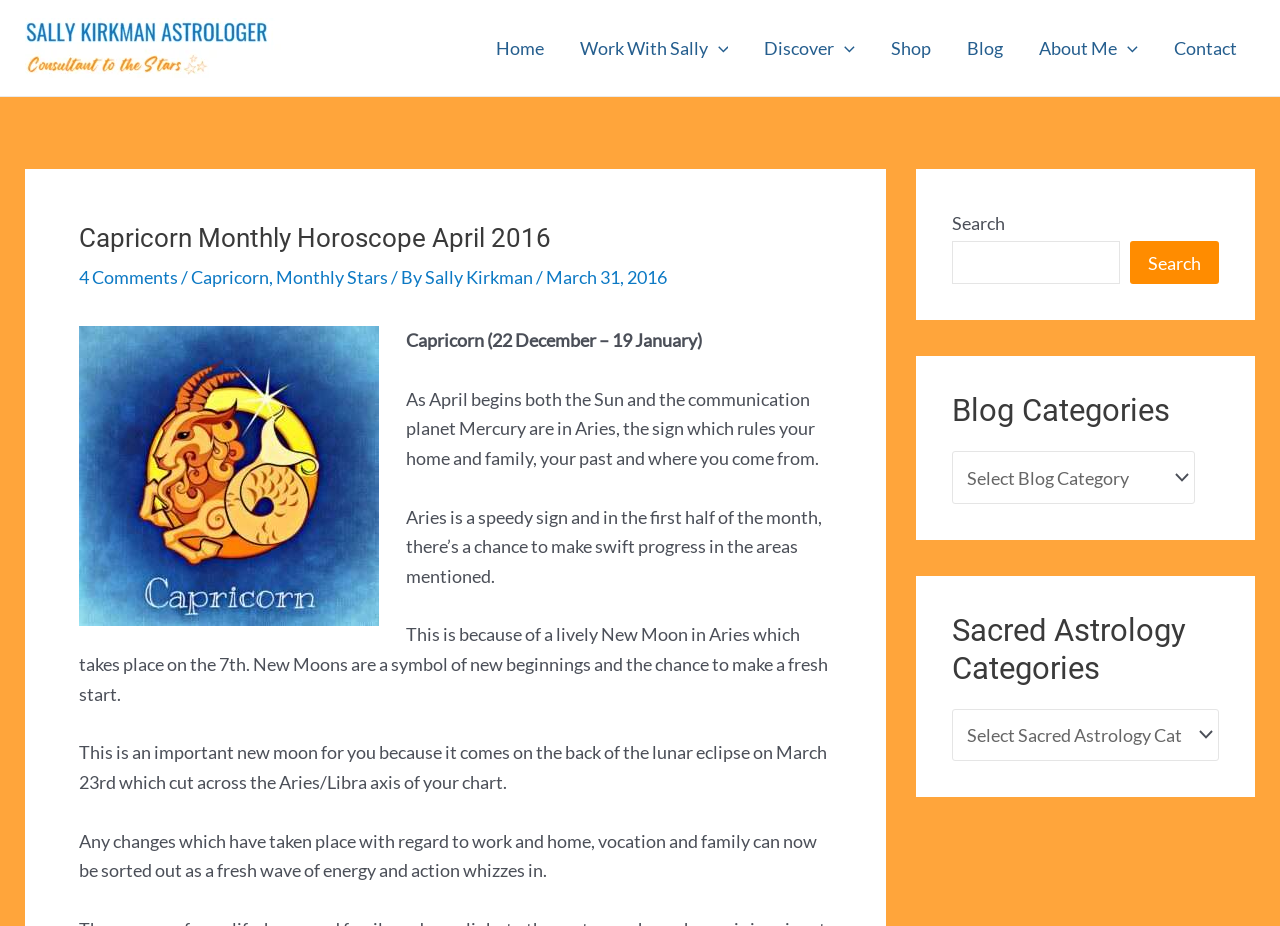Refer to the screenshot and give an in-depth answer to this question: What is the purpose of the search box?

The search box is located in the top-right corner of the webpage, and its purpose is to allow users to search the website for specific content. This is indicated by the text 'Search' next to the search box.